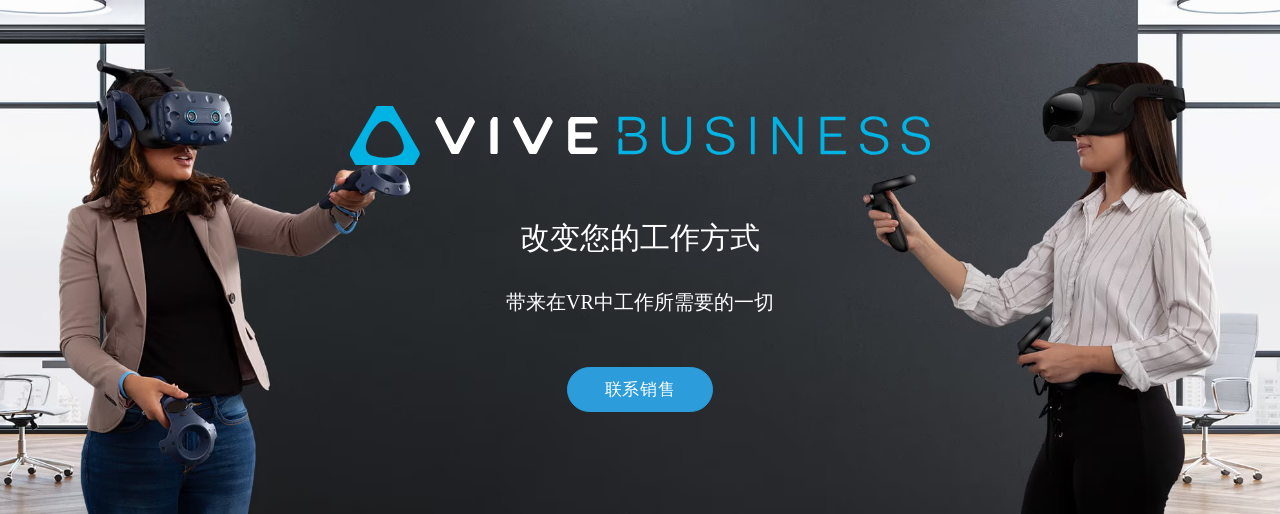What is the language of the slogan?
Refer to the image and offer an in-depth and detailed answer to the question.

The slogan '改变您的工作方式' is written in Chinese characters, indicating that the language of the slogan is Chinese, which is likely targeting a Chinese-speaking audience or market.